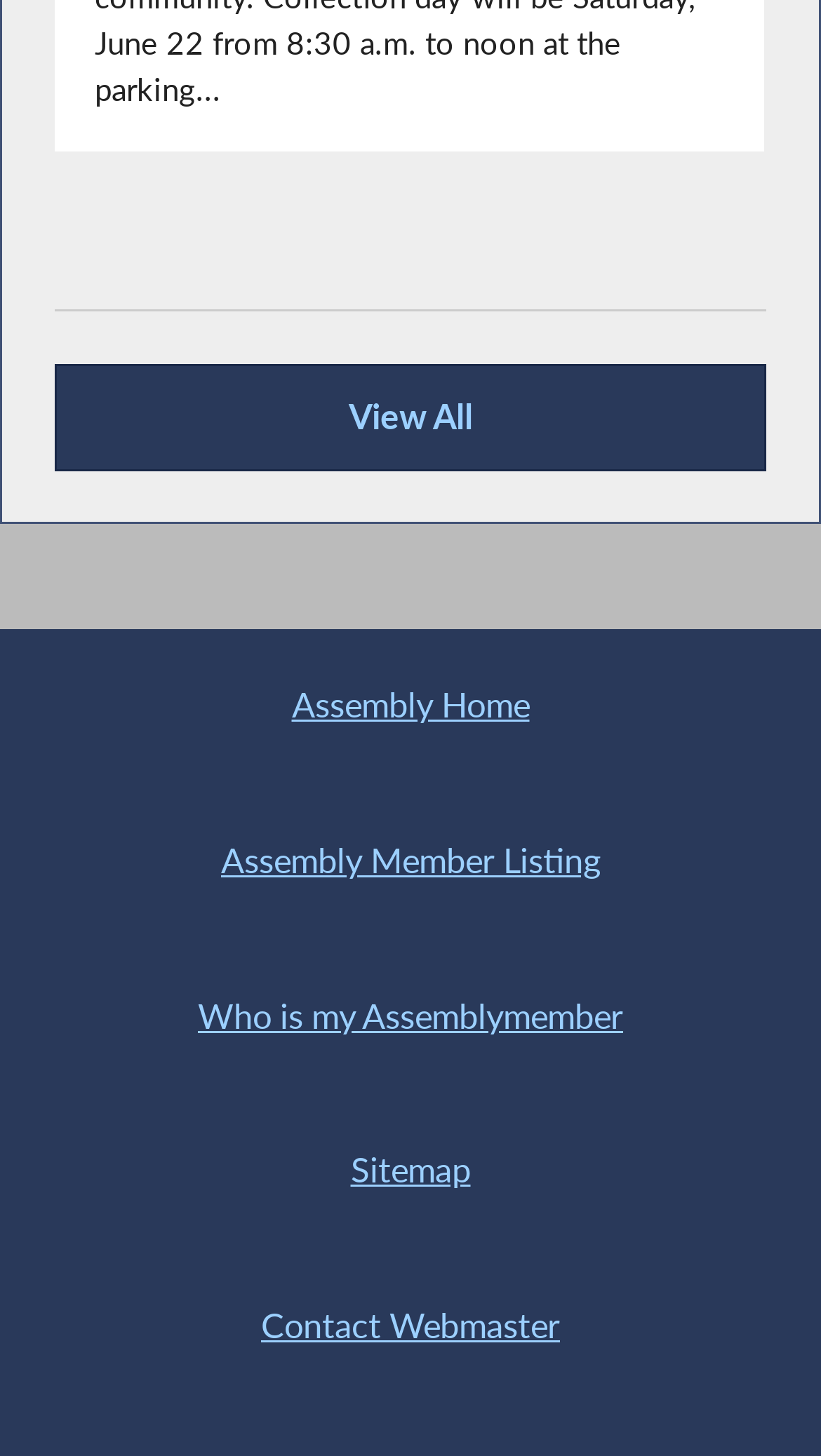What is the purpose of the 'Who is my Assemblymember' link?
Refer to the image and respond with a one-word or short-phrase answer.

Find Assemblymember